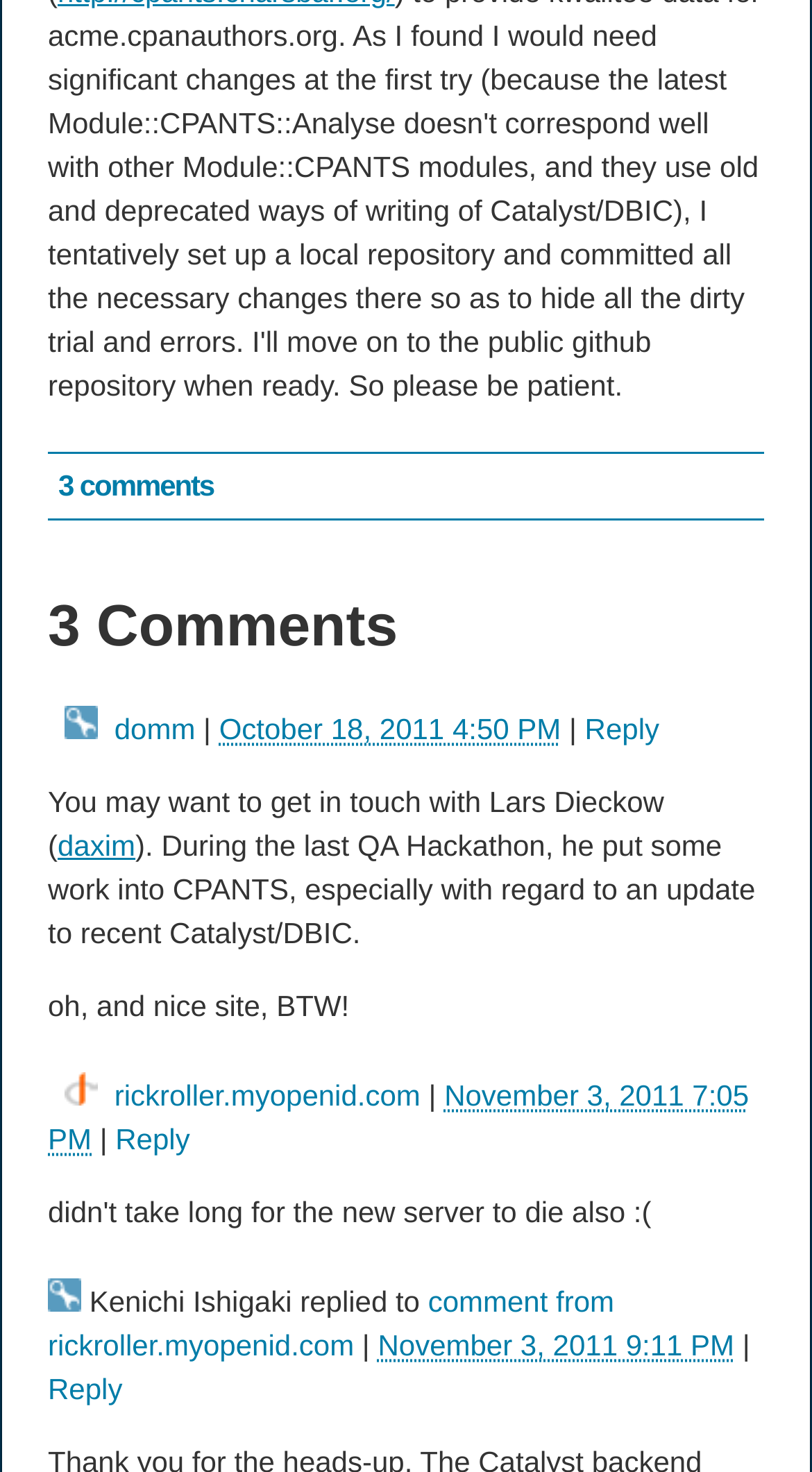Could you highlight the region that needs to be clicked to execute the instruction: "reply to a specific comment"?

[0.059, 0.933, 0.151, 0.955]